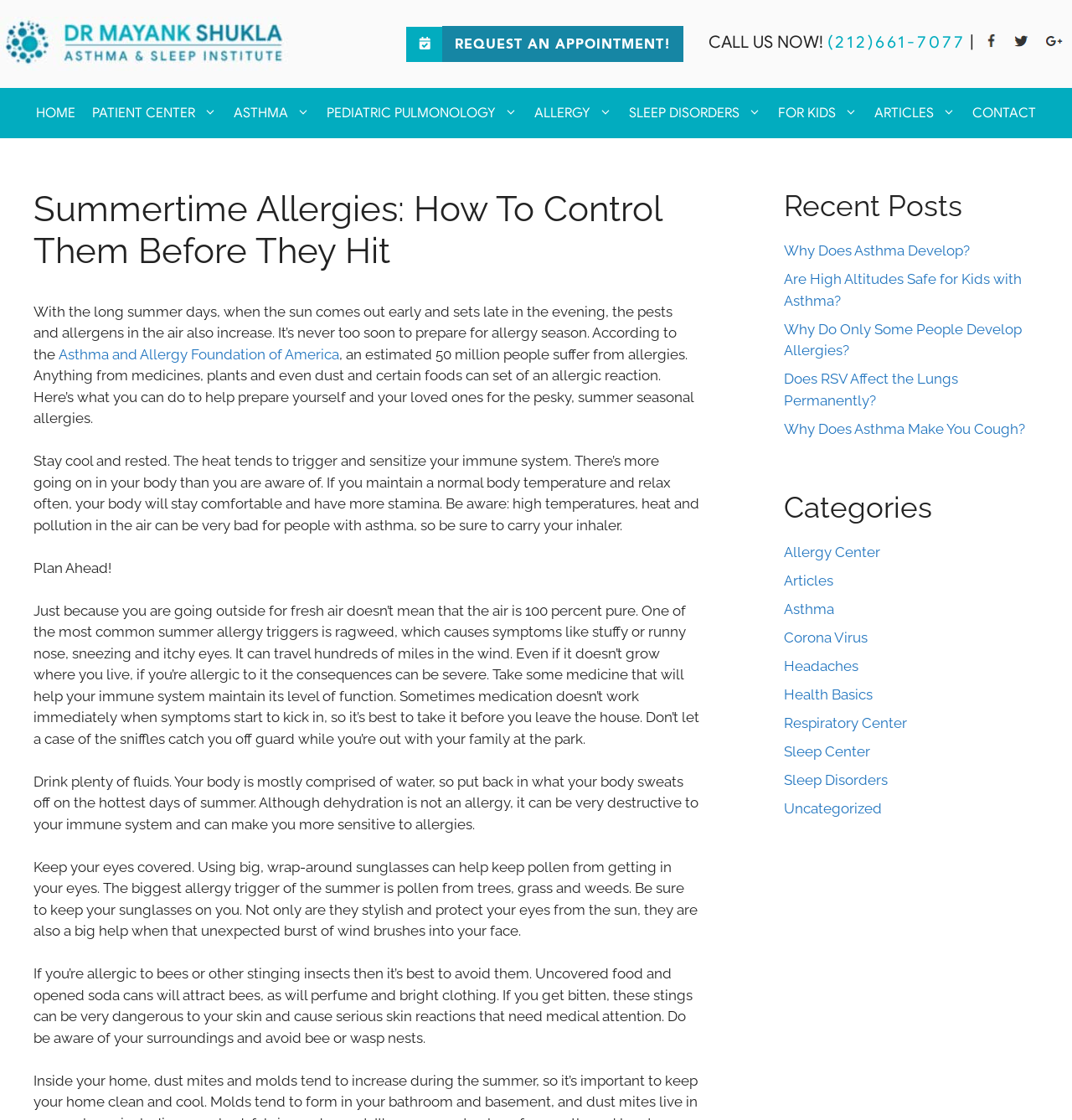Describe all the visual and textual components of the webpage comprehensively.

This webpage is about controlling summertime allergies, specifically providing tips and advice on how to prepare for and manage allergies during the summer season. 

At the top of the page, there is a banner with the site's name, "Dr. Mayank Shukla", accompanied by an image of the doctor. Below the banner, there is a navigation menu with links to various sections of the website, including "Home", "Patient Center", "Asthma", "Allergy", and "Contact".

The main content of the page is divided into two sections. The first section has a heading "Summertime Allergies: How To Control Them Before They Hit" and provides an introduction to the topic, stating that an estimated 50 million people suffer from allergies and that anything from medicines, plants, and even dust and certain foods can trigger an allergic reaction.

The second section provides five tips on how to prepare for and manage summer allergies. These tips include staying cool and rested, planning ahead, drinking plenty of fluids, keeping eyes covered, and avoiding bees and other stinging insects. Each tip is accompanied by a detailed explanation and advice on how to implement it.

On the right side of the page, there are three complementary sections. The first section has a heading "Recent Posts" and lists six links to recent articles on the website, including "Why Does Asthma Develop?" and "Does RSV Affect the Lungs Permanently?". The second section has a heading "Categories" but does not contain any links or content. The third section lists nine links to different categories on the website, including "Allergy Center", "Asthma", and "Sleep Disorders".

Overall, the webpage is focused on providing helpful information and advice on managing summer allergies, with a clear and organized layout that makes it easy to navigate and find relevant content.